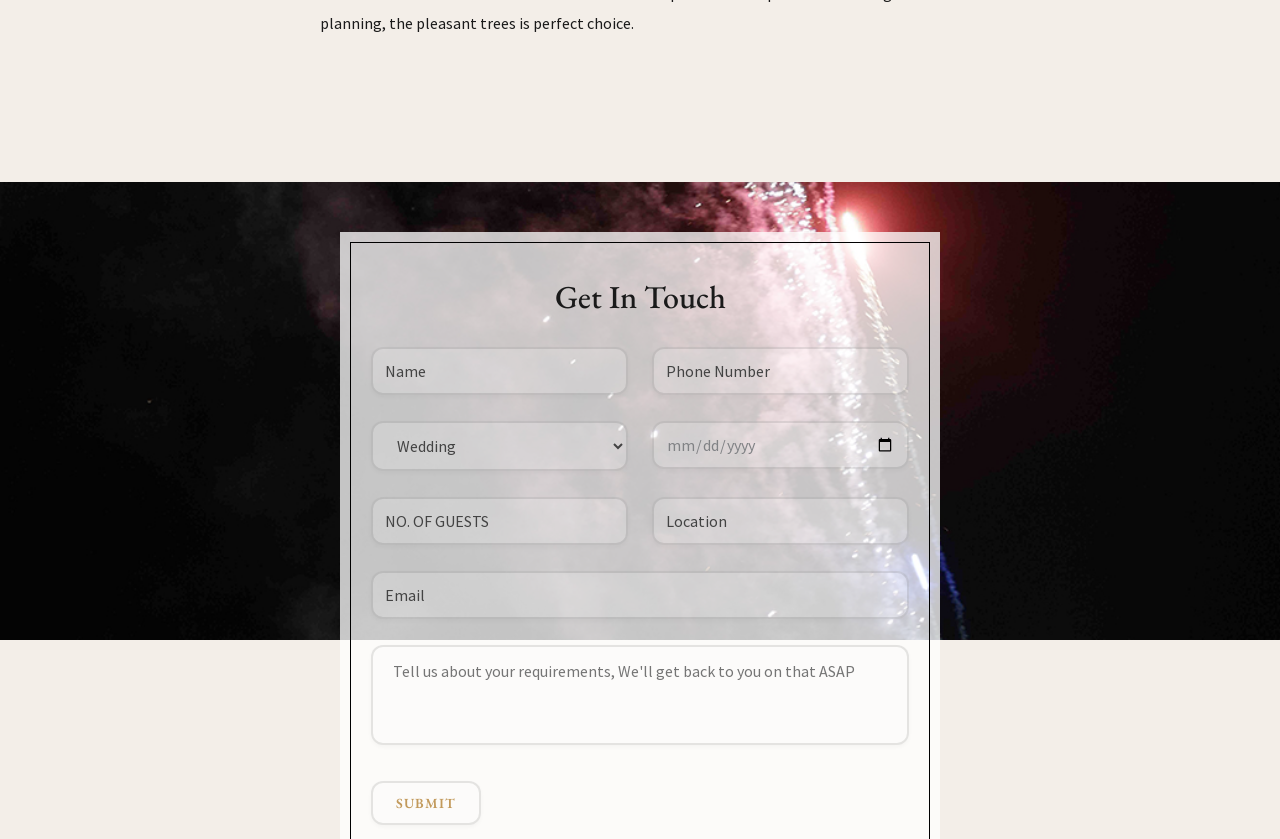Find the bounding box of the UI element described as: "name="tel-246" placeholder="Phone Number"". The bounding box coordinates should be given as four float values between 0 and 1, i.e., [left, top, right, bottom].

[0.509, 0.413, 0.71, 0.471]